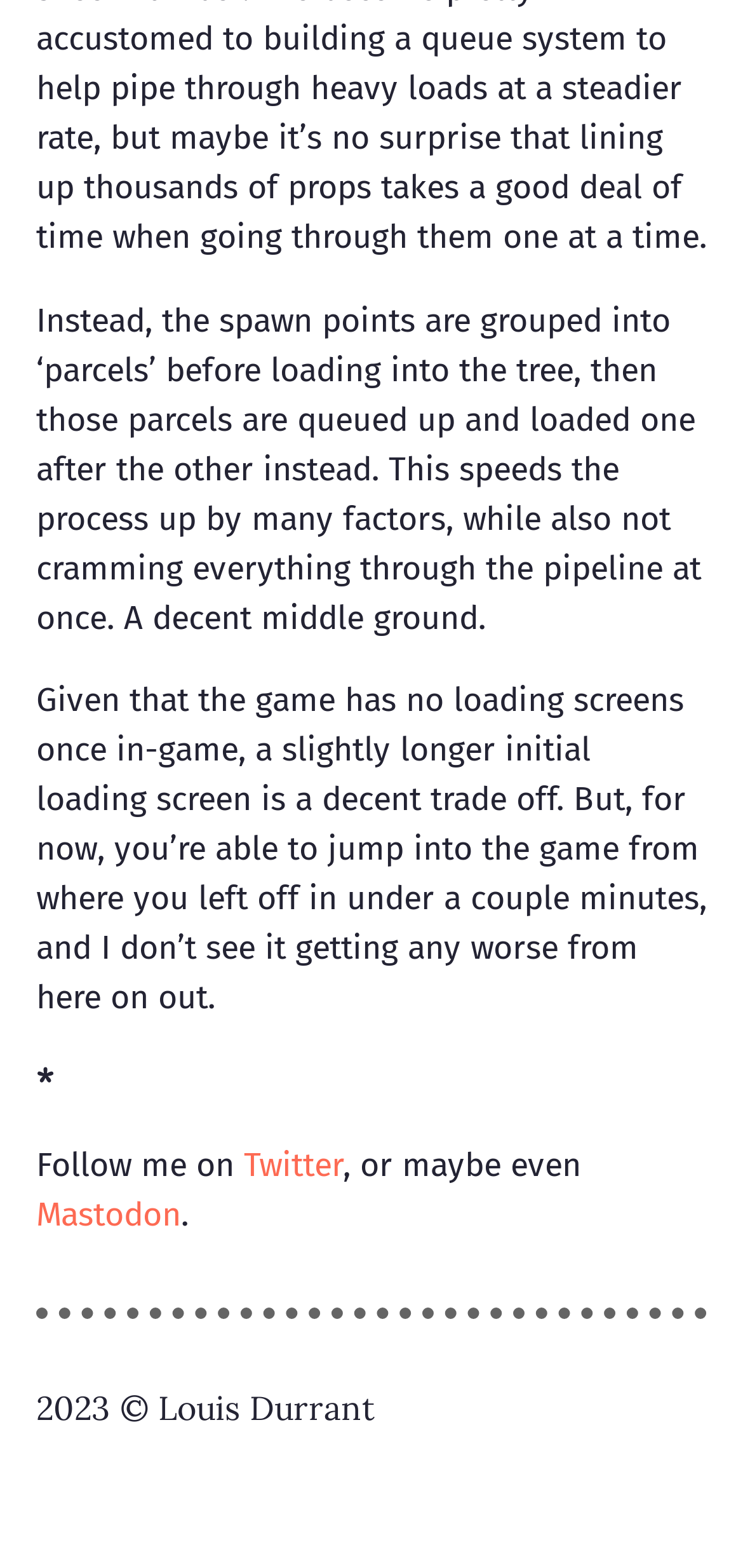What is the year of copyright?
Based on the image, respond with a single word or phrase.

2023